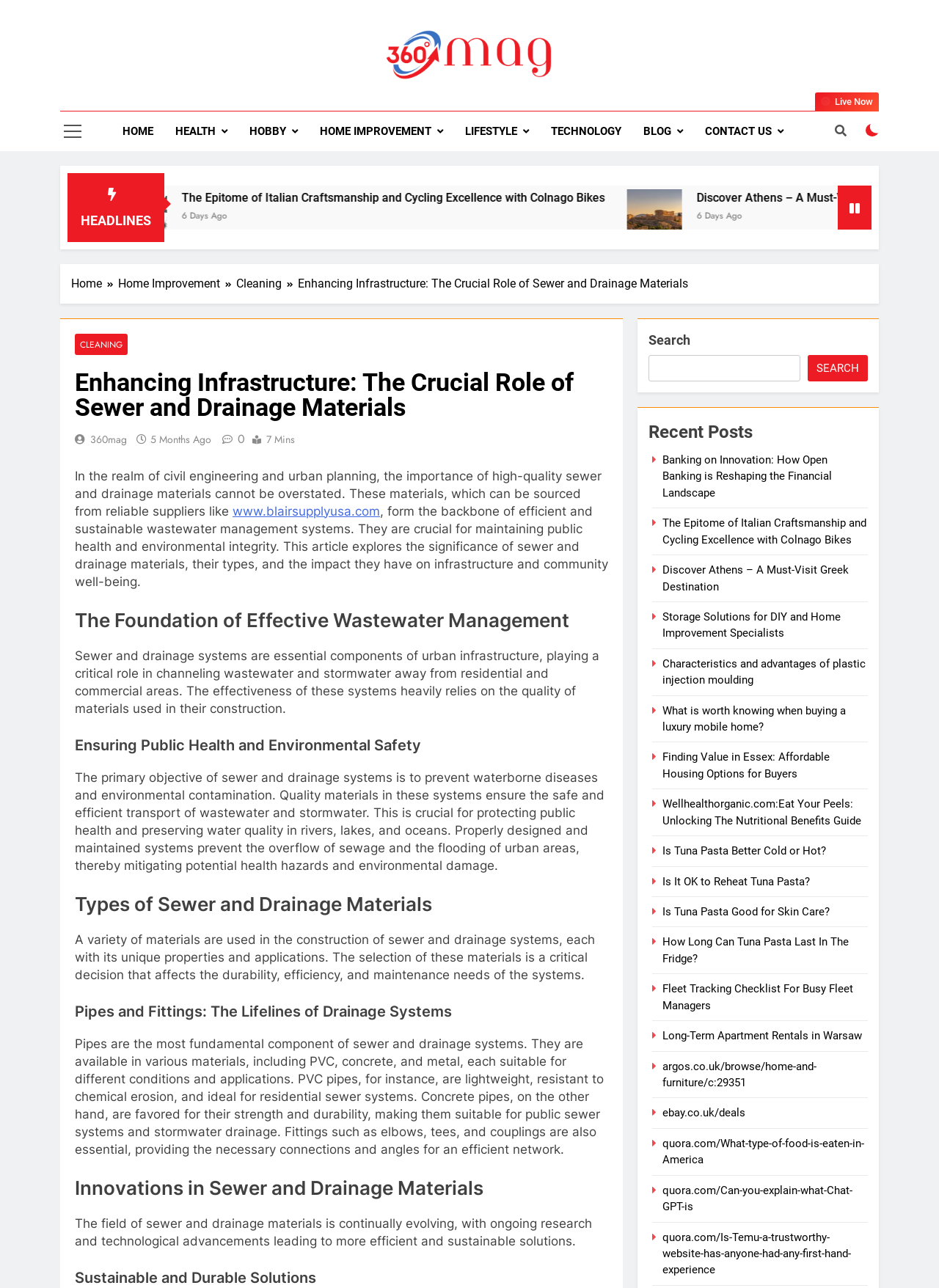Answer this question in one word or a short phrase: What is the role of fittings in sewer and drainage systems?

provide connections and angles